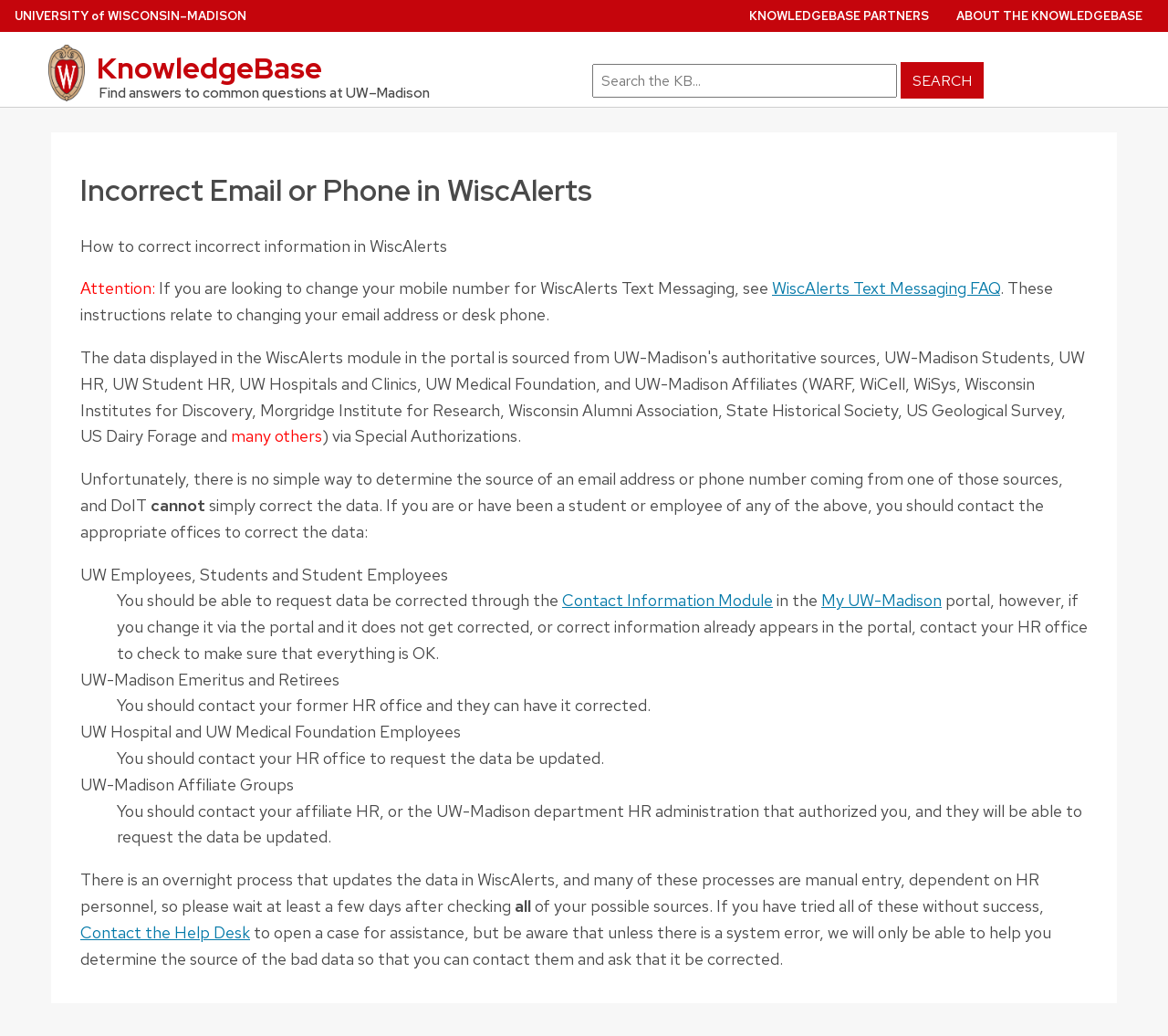Please give the bounding box coordinates of the area that should be clicked to fulfill the following instruction: "Click the link to Contact Information Module". The coordinates should be in the format of four float numbers from 0 to 1, i.e., [left, top, right, bottom].

[0.481, 0.569, 0.662, 0.59]